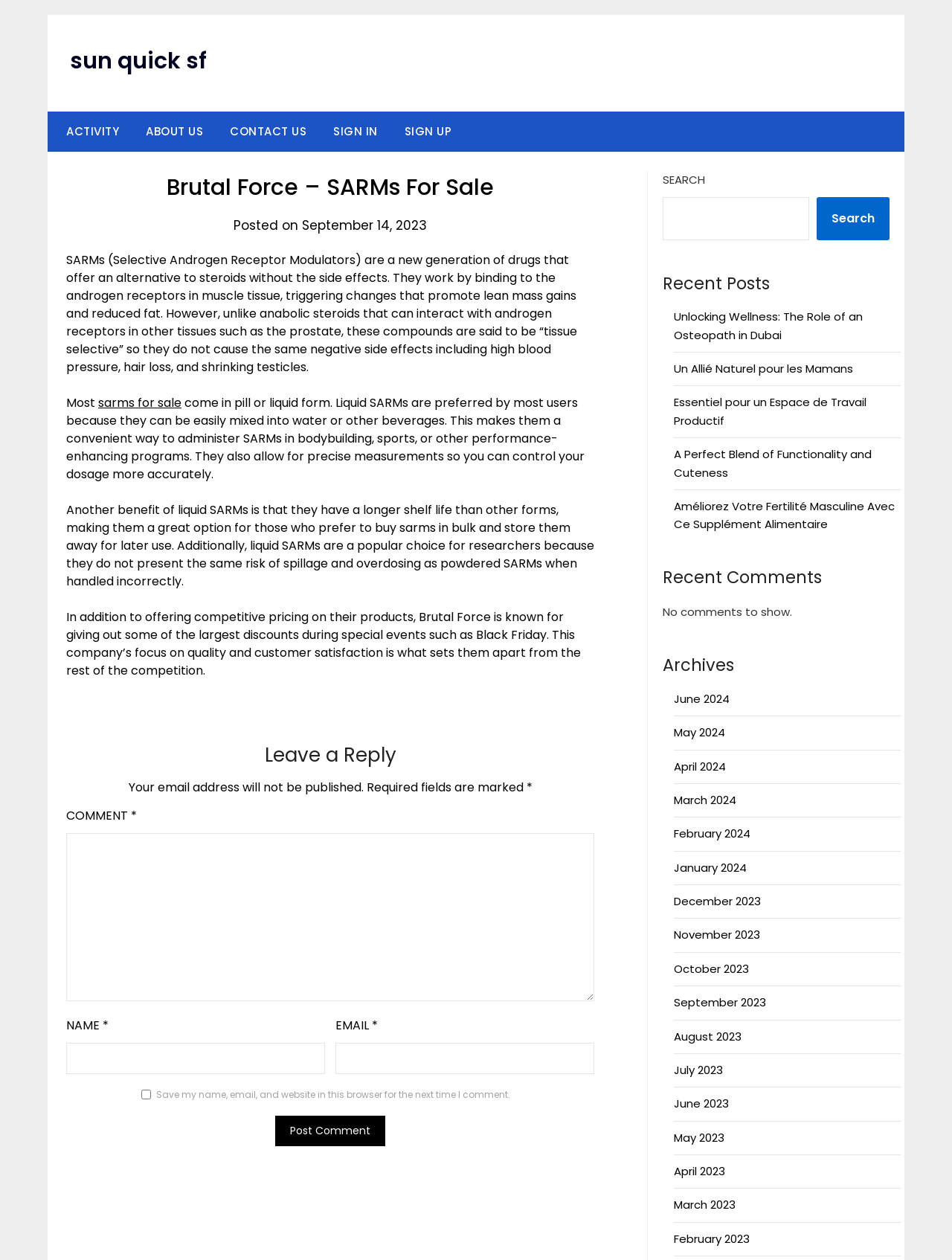Using the provided element description: "parent_node: EMAIL * aria-describedby="email-notes" name="email"", determine the bounding box coordinates of the corresponding UI element in the screenshot.

[0.353, 0.828, 0.624, 0.853]